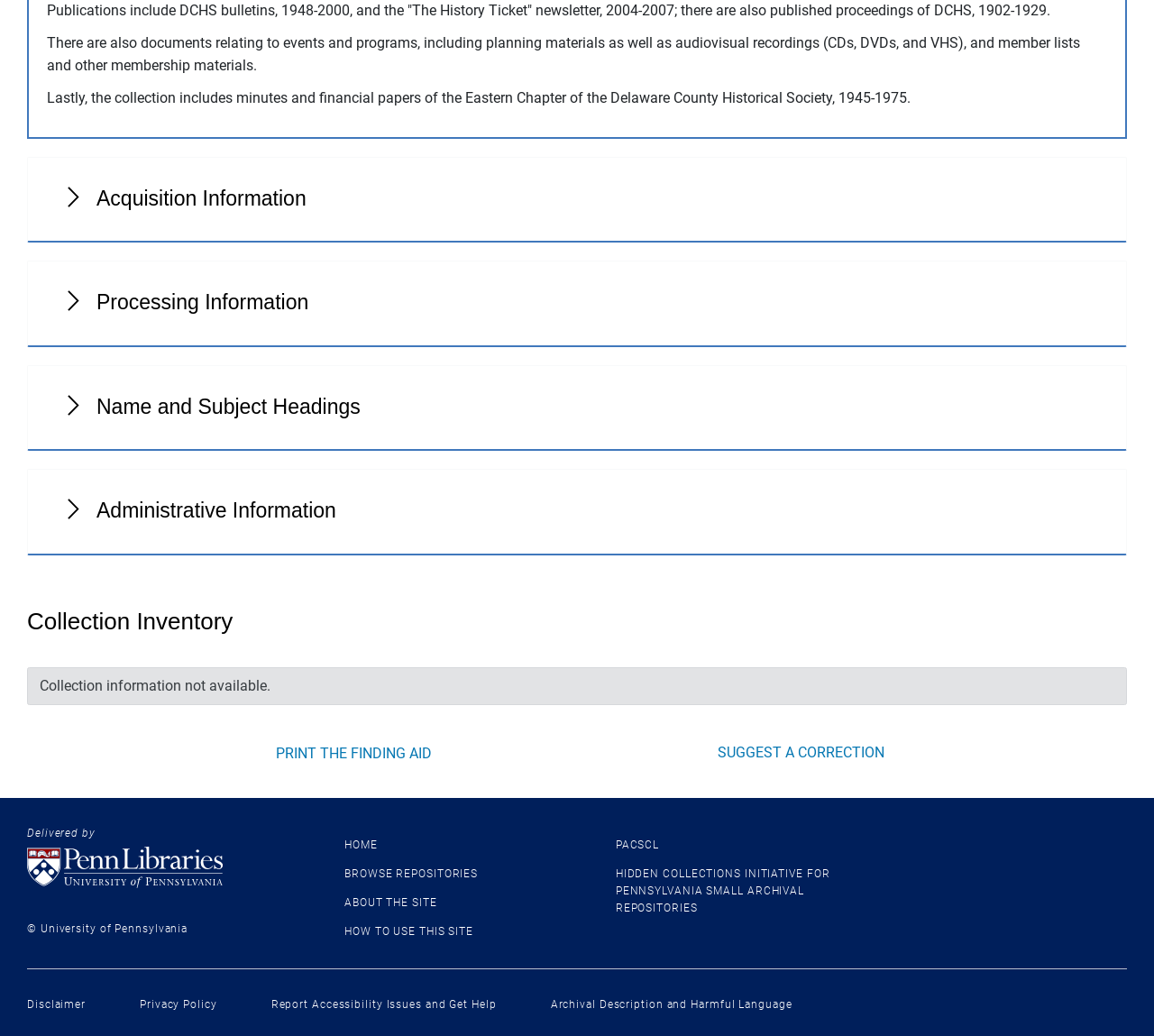Carefully examine the image and provide an in-depth answer to the question: Who is the owner of the webpage?

The StaticText element '© University of Pennsylvania' suggests that the University of Pennsylvania is the owner of the webpage, and the link 'University of Pennsylvania Libraries homepage' further supports this conclusion.